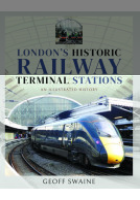What is depicted inside the grand terminal?
Based on the screenshot, respond with a single word or phrase.

A sleek modern train